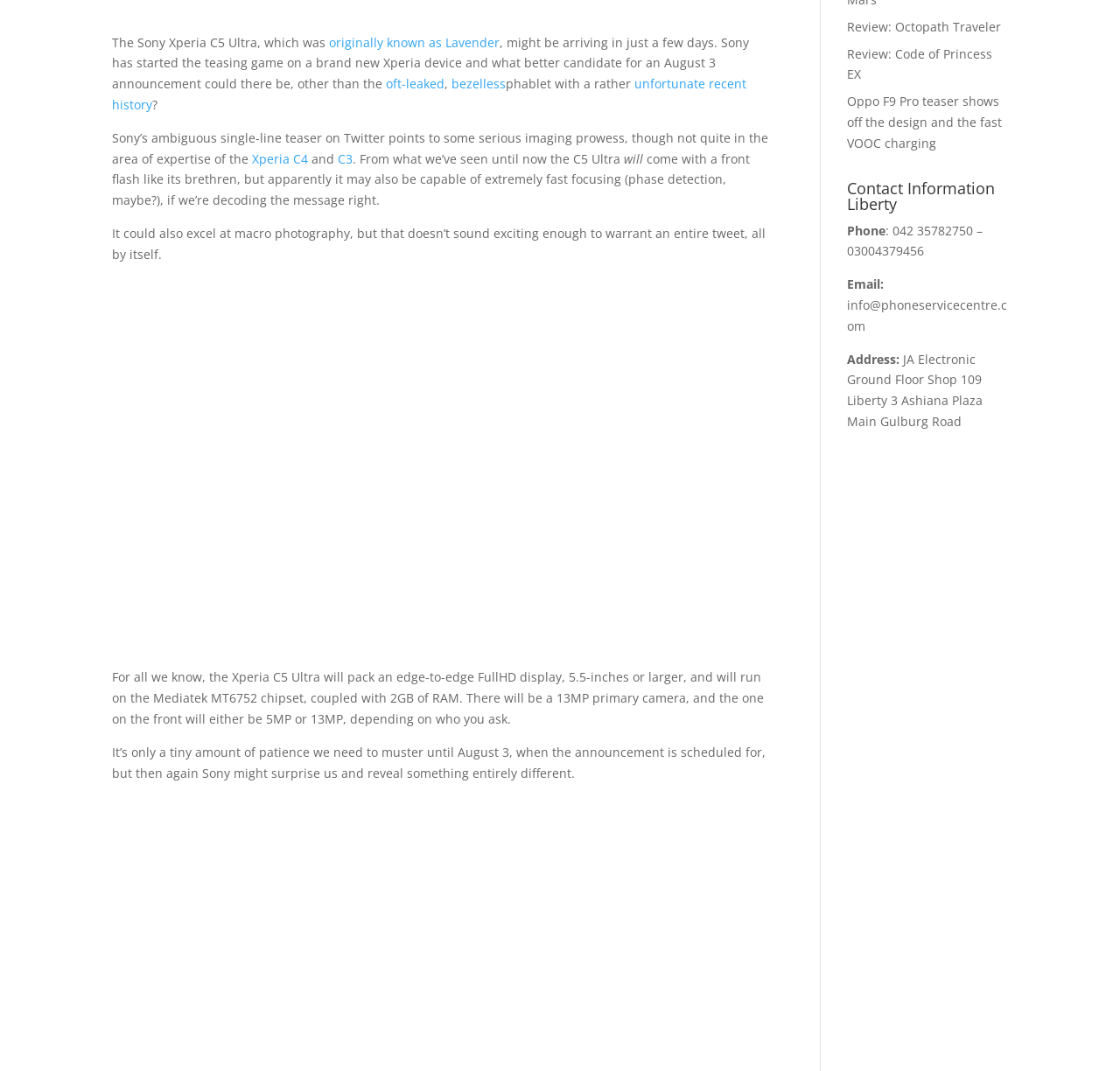Given the webpage screenshot, identify the bounding box of the UI element that matches this description: "Xperia C4".

[0.225, 0.14, 0.275, 0.156]